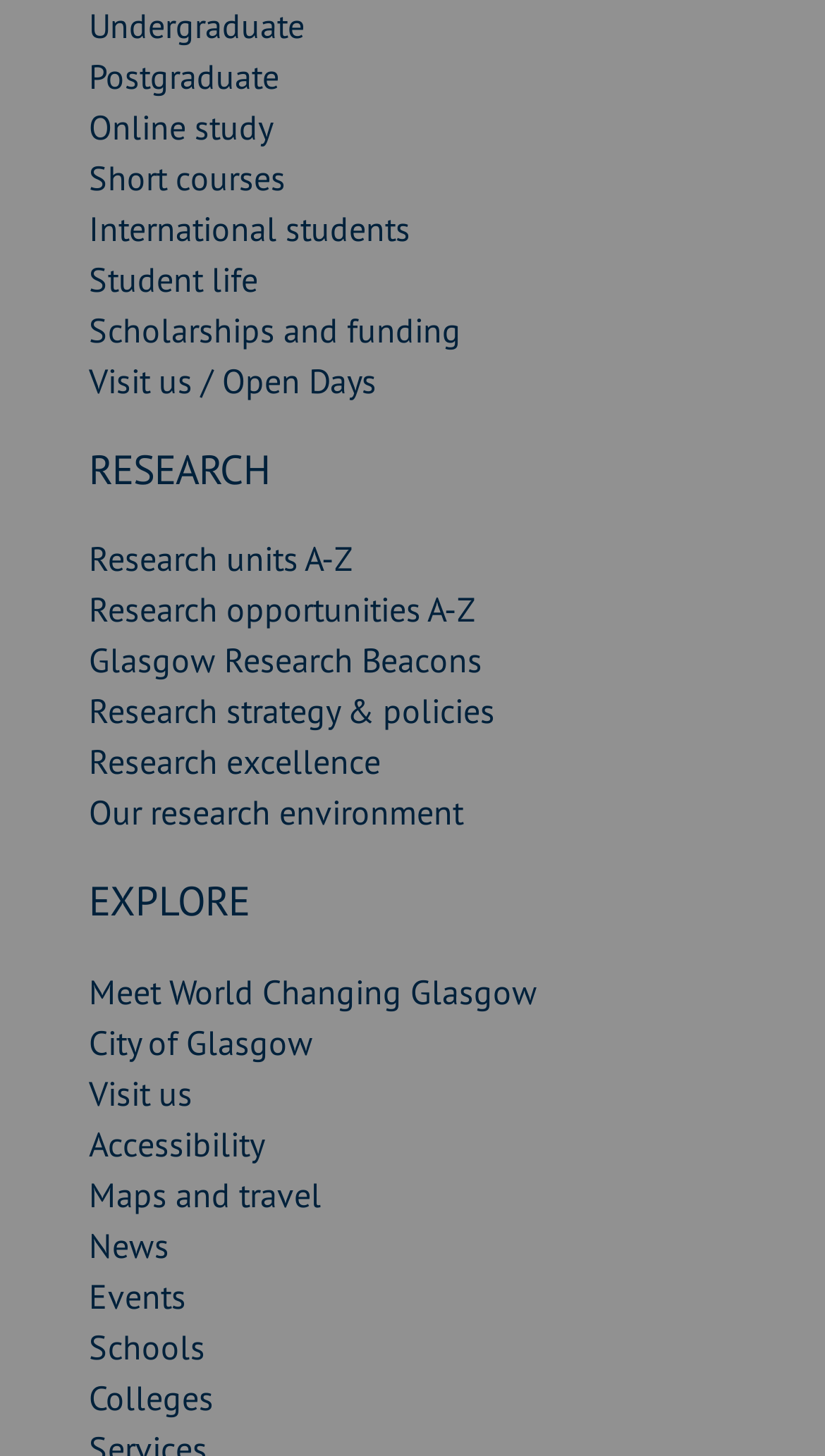What type of study options are available?
Based on the image, provide a one-word or brief-phrase response.

Undergraduate, Postgraduate, Online study, Short courses